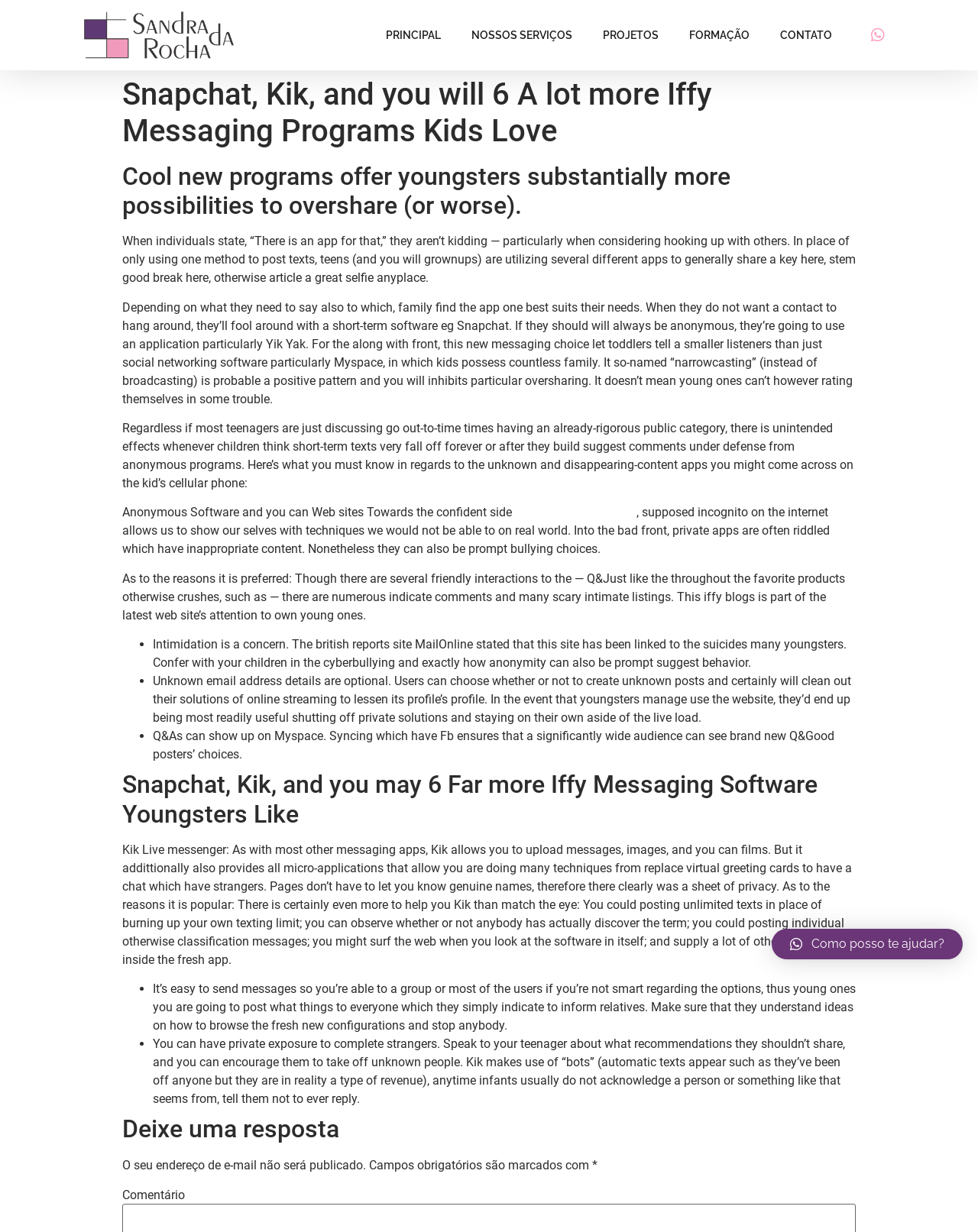What is the author's profession?
Provide a detailed and extensive answer to the question.

The author's profession is Arquiteta, which is mentioned in the link 'Arquiteta Sandra da Rocha' at the top of the webpage.